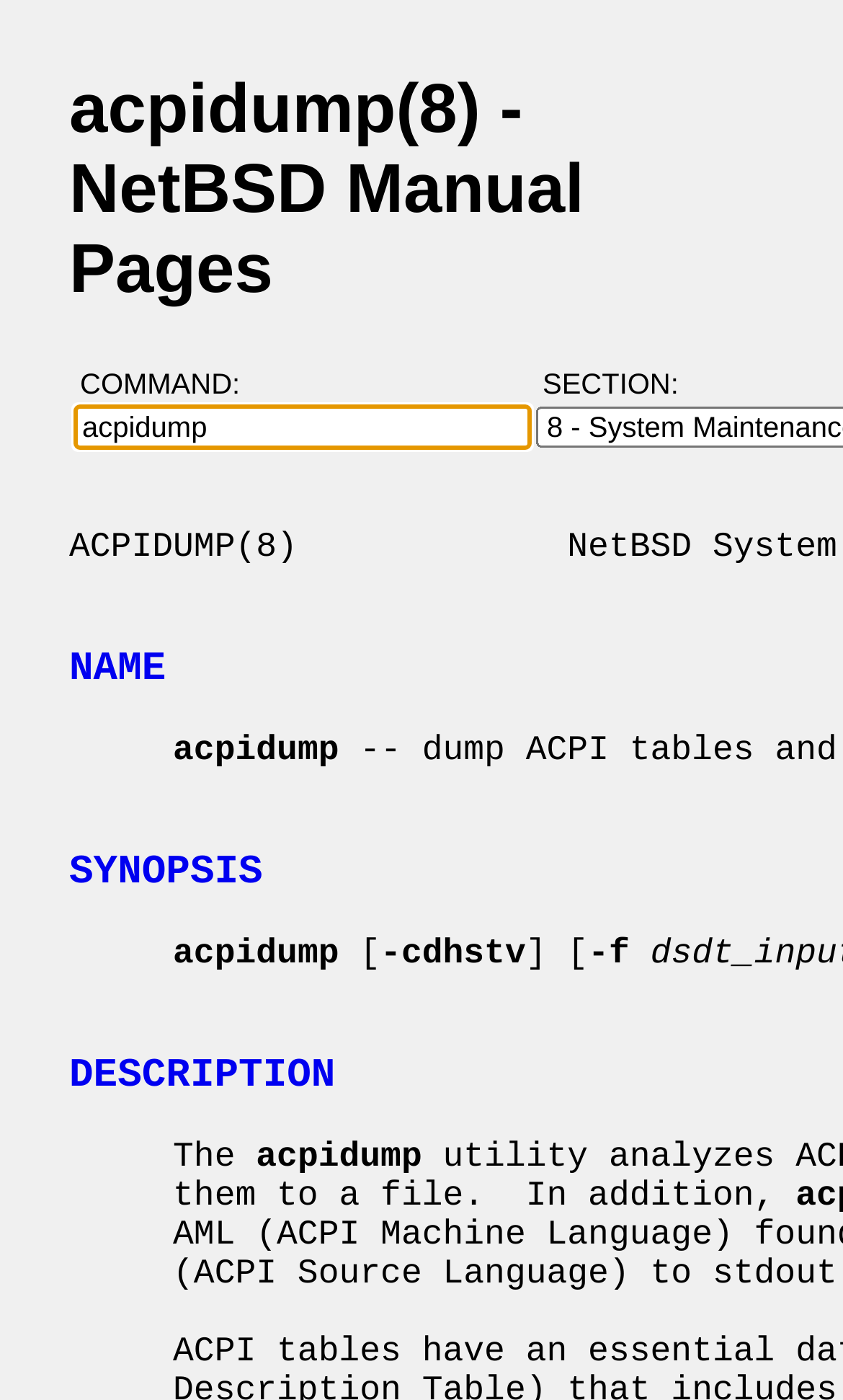Provide a thorough summary of the webpage.

The webpage is a manual page for the `acpidump` command in NetBSD. At the top, there is a heading that displays the title "acpidump(8) - NetBSD Manual Pages". Below the heading, there is a column header labeled "COMMAND:" followed by a grid cell containing the text "acpidump". 

To the right of the heading, there are three links: "NAME", "SYNOPSIS", and "DESCRIPTION", which are likely navigation links to different sections of the manual page. 

Below the "COMMAND:" section, there is a brief description of the `acpidump` command, which includes the command name "acpidump" followed by its options, such as "-cdhstv" and "-f", enclosed in square brackets. 

The "DESCRIPTION" section is located below the "SYNOPSIS" section, and it starts with the text "The acpidump". The content of this section is not fully displayed in the provided accessibility tree, but it likely provides a detailed description of the `acpidump` command.